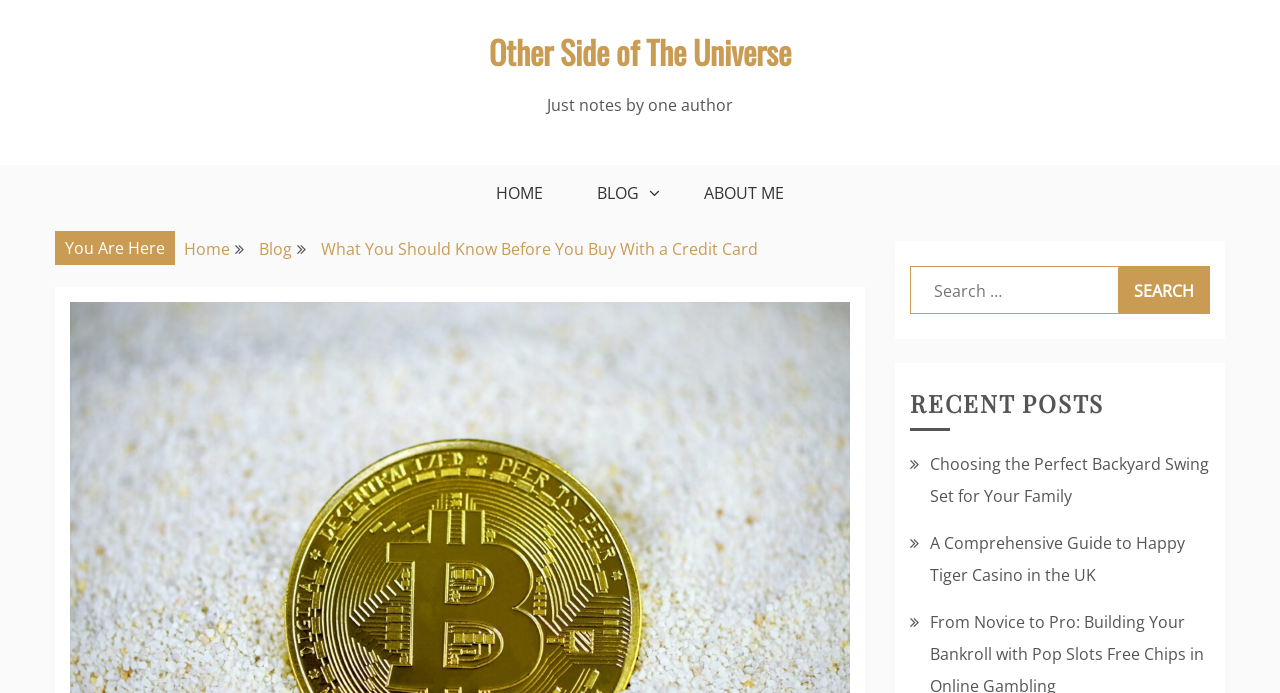Locate the bounding box for the described UI element: "Other Side of The Universe". Ensure the coordinates are four float numbers between 0 and 1, formatted as [left, top, right, bottom].

[0.382, 0.04, 0.618, 0.108]